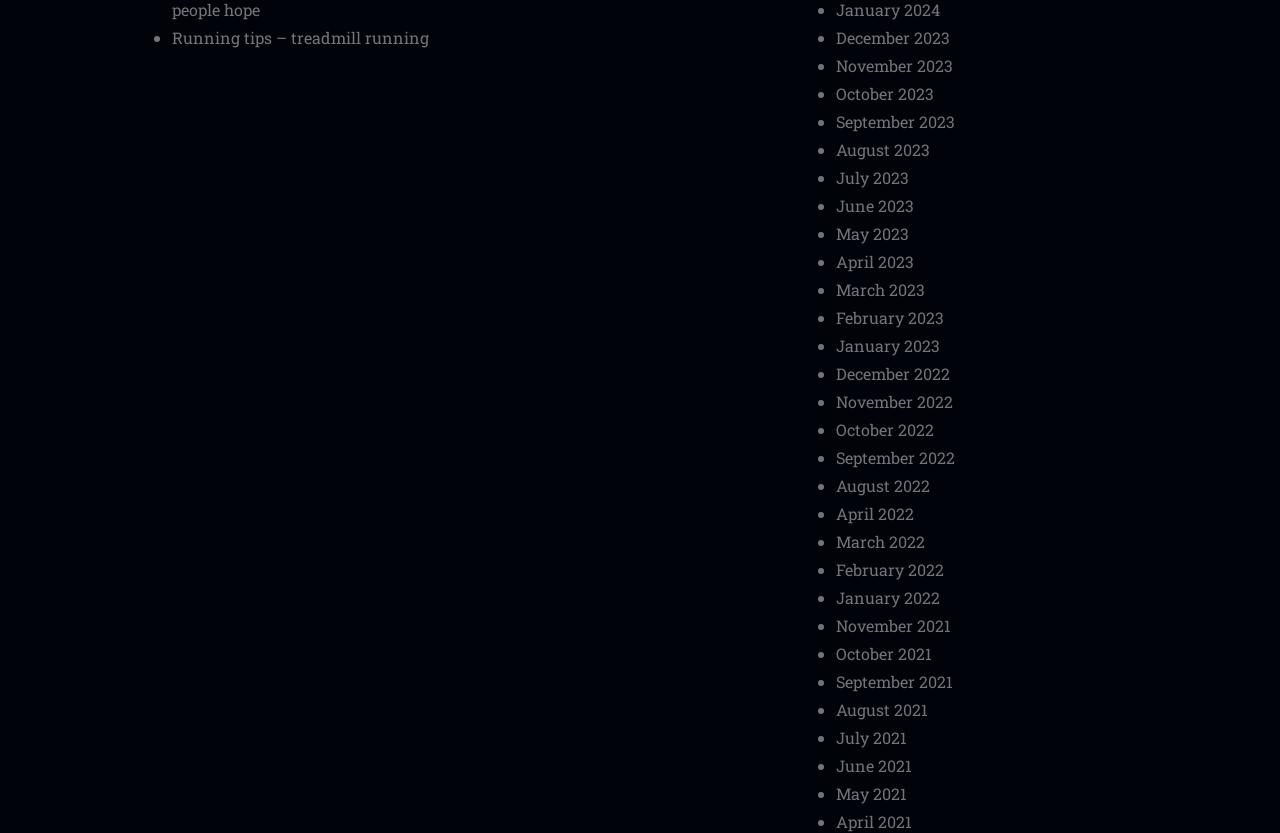Please determine the bounding box coordinates, formatted as (top-left x, top-left y, bottom-right x, bottom-right y), with all values as floating point numbers between 0 and 1. Identify the bounding box of the region described as: Running tips – treadmill running

[0.134, 0.033, 0.335, 0.058]